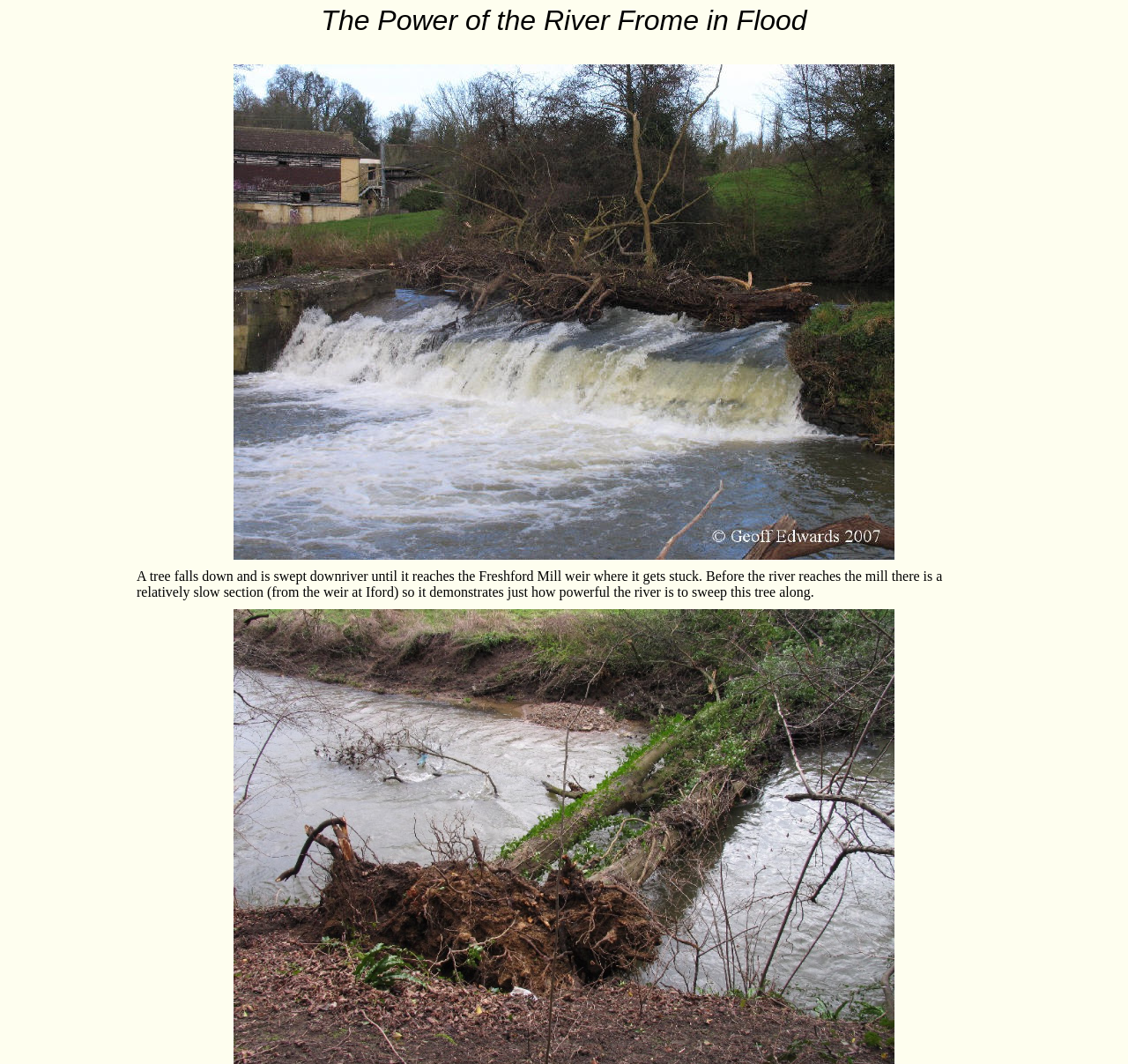What happens to a tree that falls down near the river?
Answer the question with a detailed explanation, including all necessary information.

According to the text on the webpage, if a tree falls down near the river, it gets swept downriver until it reaches the Freshford Mill weir, where it gets stuck, demonstrating the powerful force of the river.